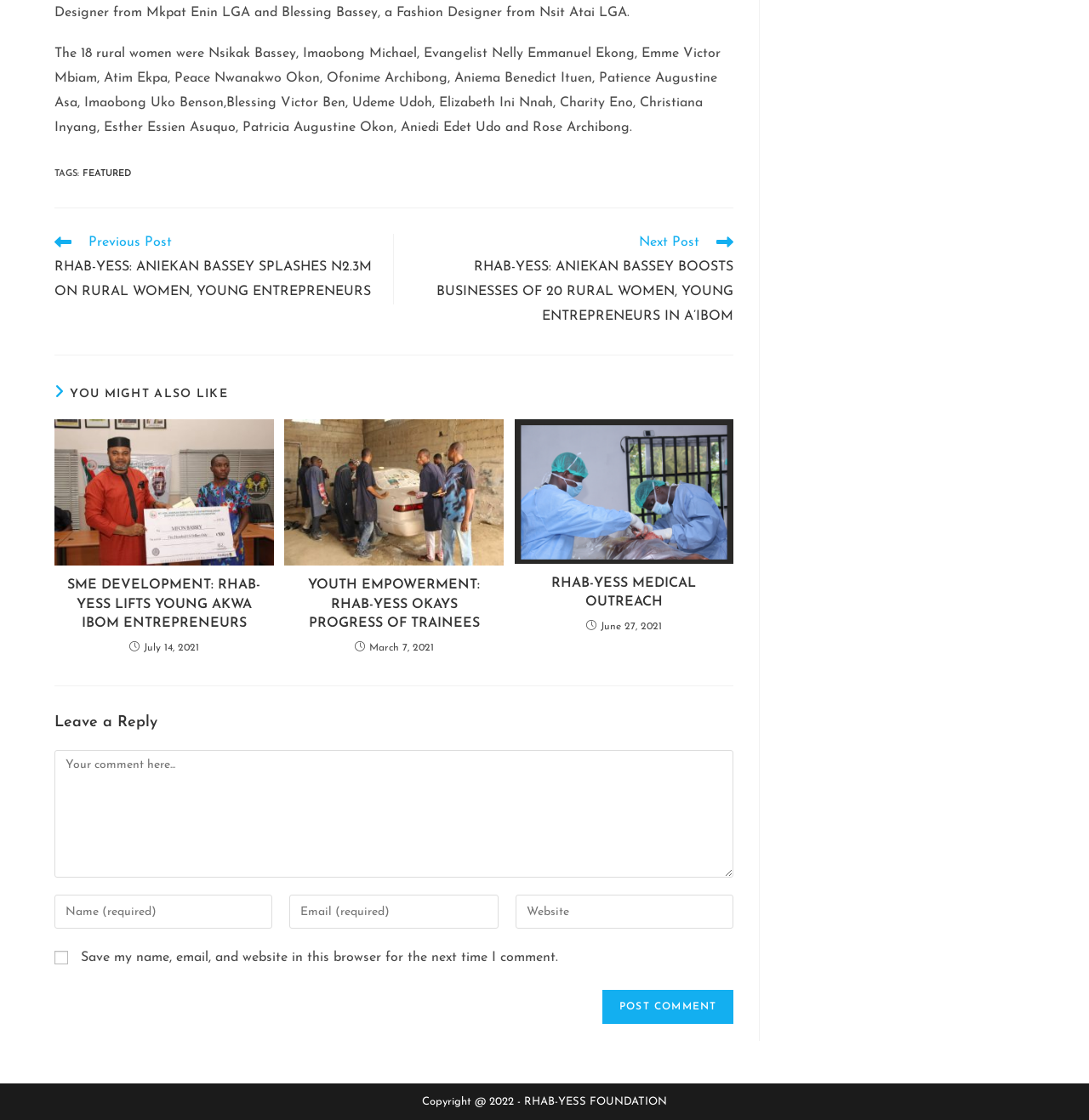What is the date of the article 'YOUTH EMPOWERMENT: RHAB-YESS OKAYS PROGRESS OF TRAINEES'?
Based on the screenshot, give a detailed explanation to answer the question.

The webpage mentions the date of the article 'YOUTH EMPOWERMENT: RHAB-YESS OKAYS PROGRESS OF TRAINEES' as March 7, 2021, which is displayed below the article heading.